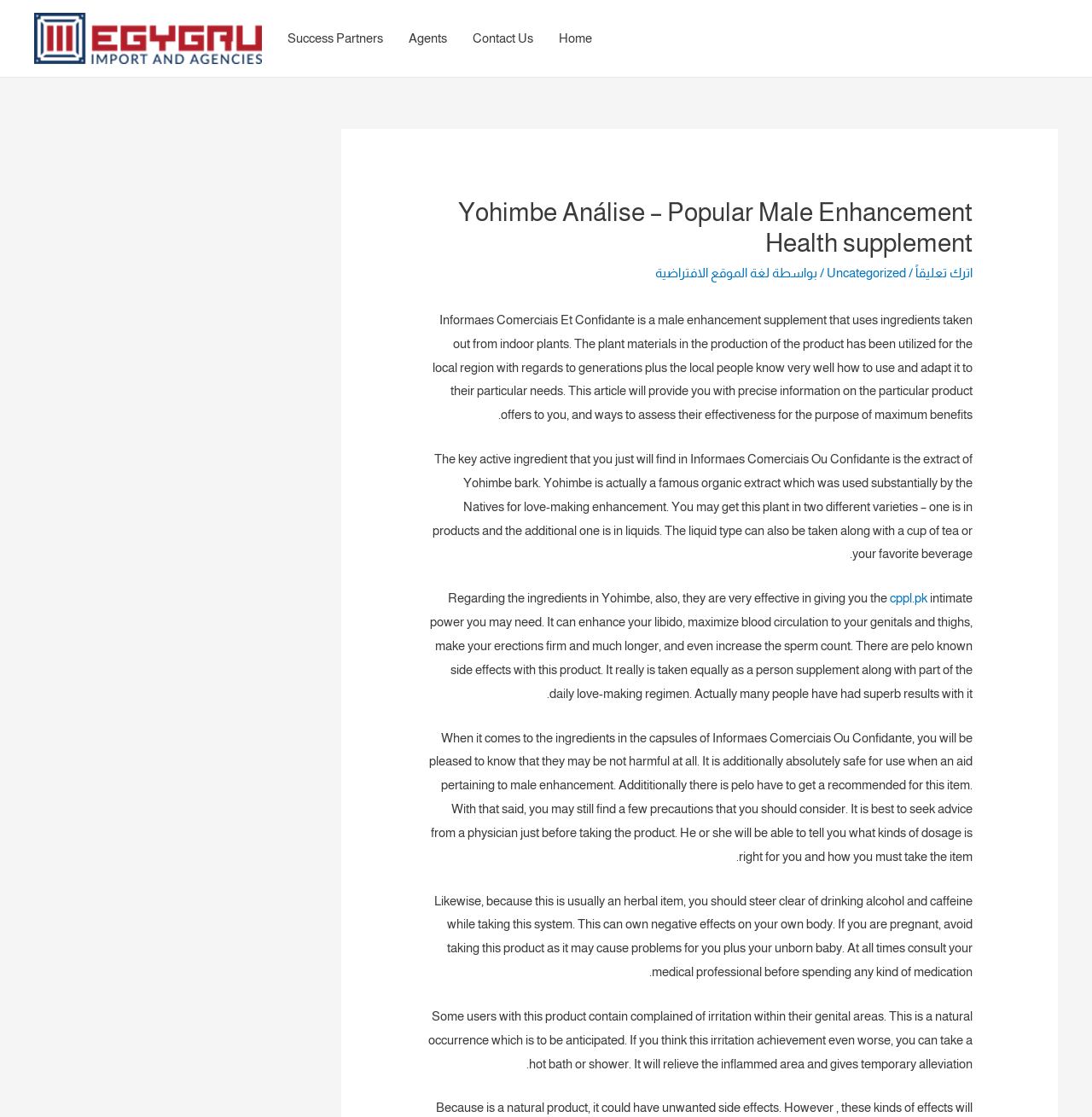Using the provided element description: "Success Partners", determine the bounding box coordinates of the corresponding UI element in the screenshot.

[0.252, 0.0, 0.362, 0.069]